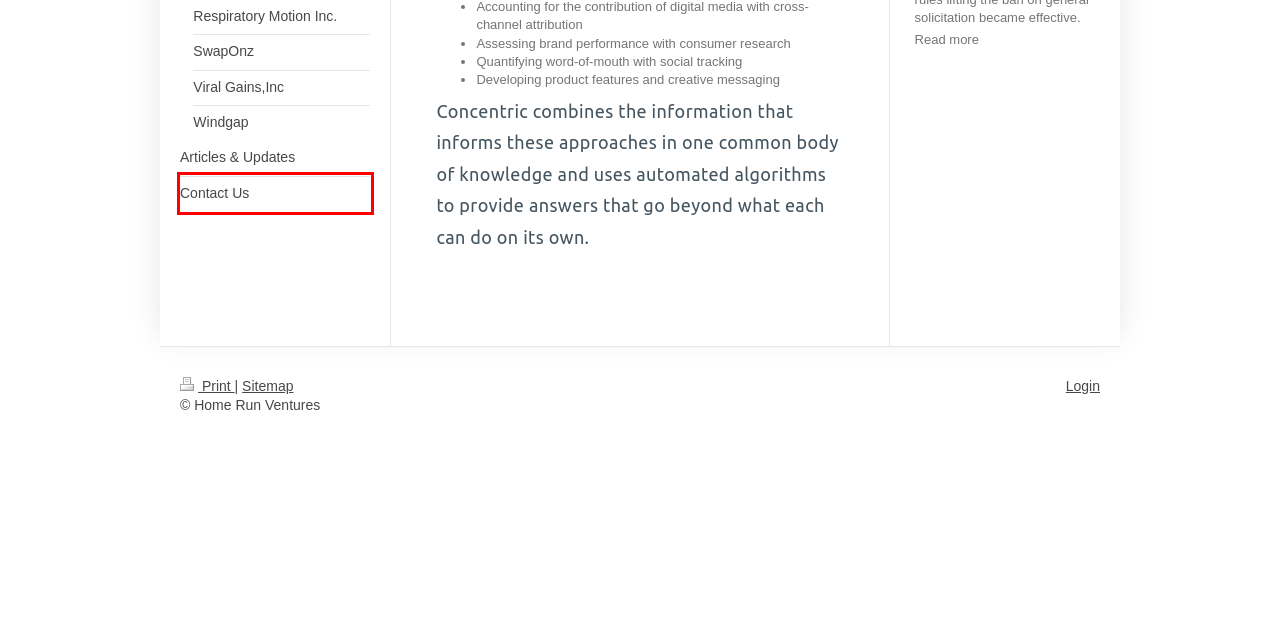Given a screenshot of a webpage with a red rectangle bounding box around a UI element, select the best matching webpage description for the new webpage that appears after clicking the highlighted element. The candidate descriptions are:
A. Home Run Ventures - Articles & Updates
B. Home Run Ventures - Contact Us
C. Home Run Ventures - Viral Gains,Inc
D. Home Run Ventures - SwapOnz
E. Home Run Ventures - Board on Track
F. Home Run Ventures - Portfolio Companies
G. Home Run Ventures - Team
H. Home Run Ventures - Windgap

B